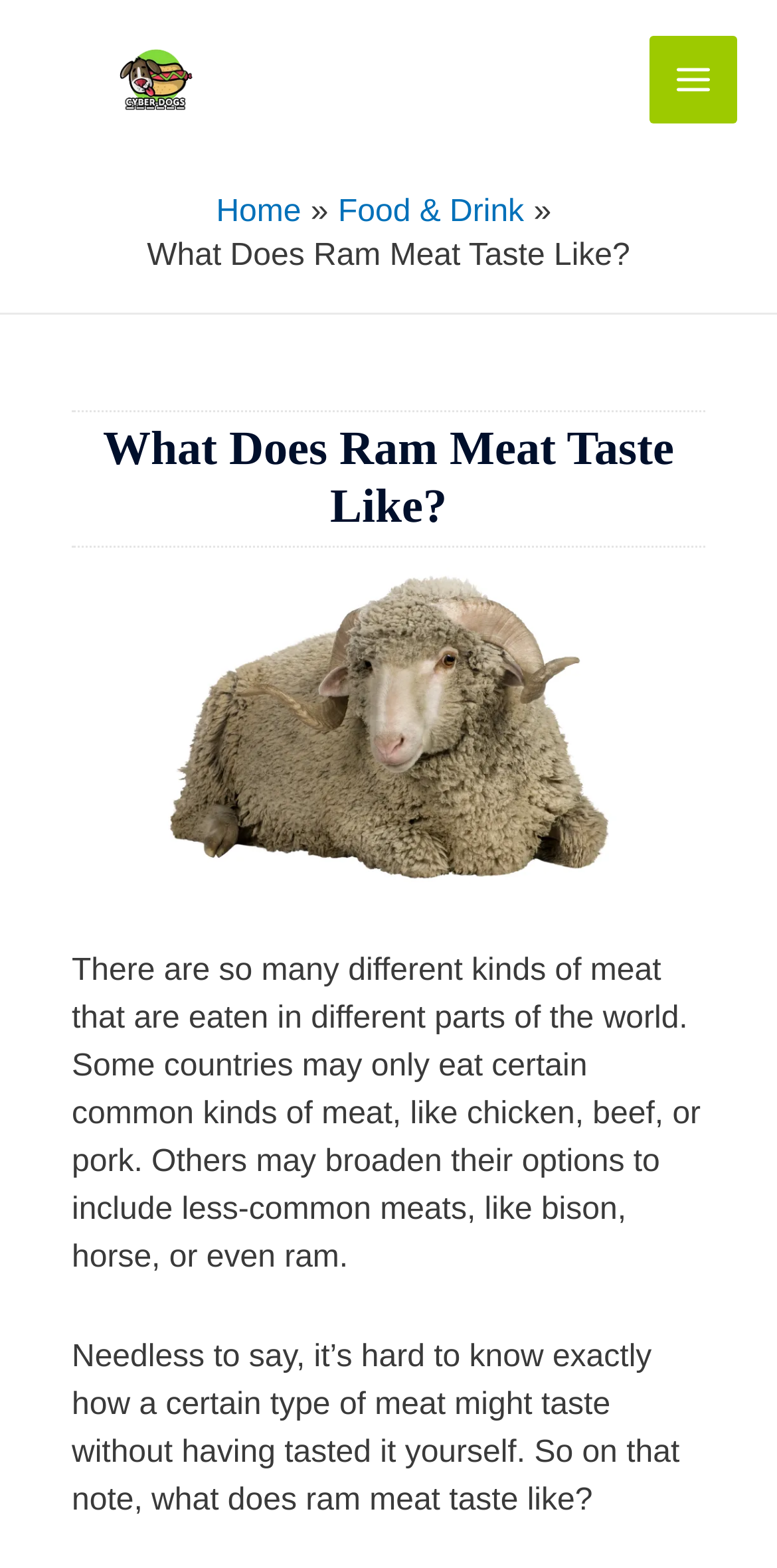Create a detailed narrative of the webpage’s visual and textual elements.

The webpage is about the taste of ram meat, with the title "What Does Ram Meat Taste Like?" prominently displayed at the top. Below the title, there is a featured image related to the article. 

On the top left, there is a link to "Cyber-Dogs" with a corresponding image, and on the top right, there is a "Main Menu" button with an image. 

A navigation section, labeled as "Breadcrumbs", is located below the top section, containing links to "Home" and "Food & Drink". 

The main content of the webpage starts with a heading that repeats the title, followed by a paragraph of text that discusses the variety of meats consumed in different parts of the world. 

Below this, there is another paragraph that explains the difficulty of knowing the taste of a certain type of meat without trying it, and then asks the question "what does ram meat taste like?"